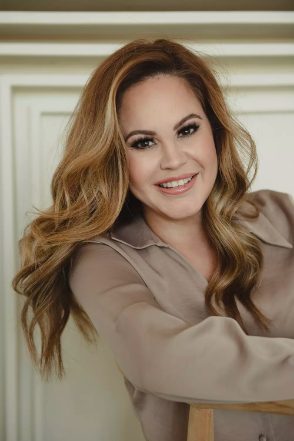What is the color of the woman's blouse?
Based on the screenshot, respond with a single word or phrase.

Neutral